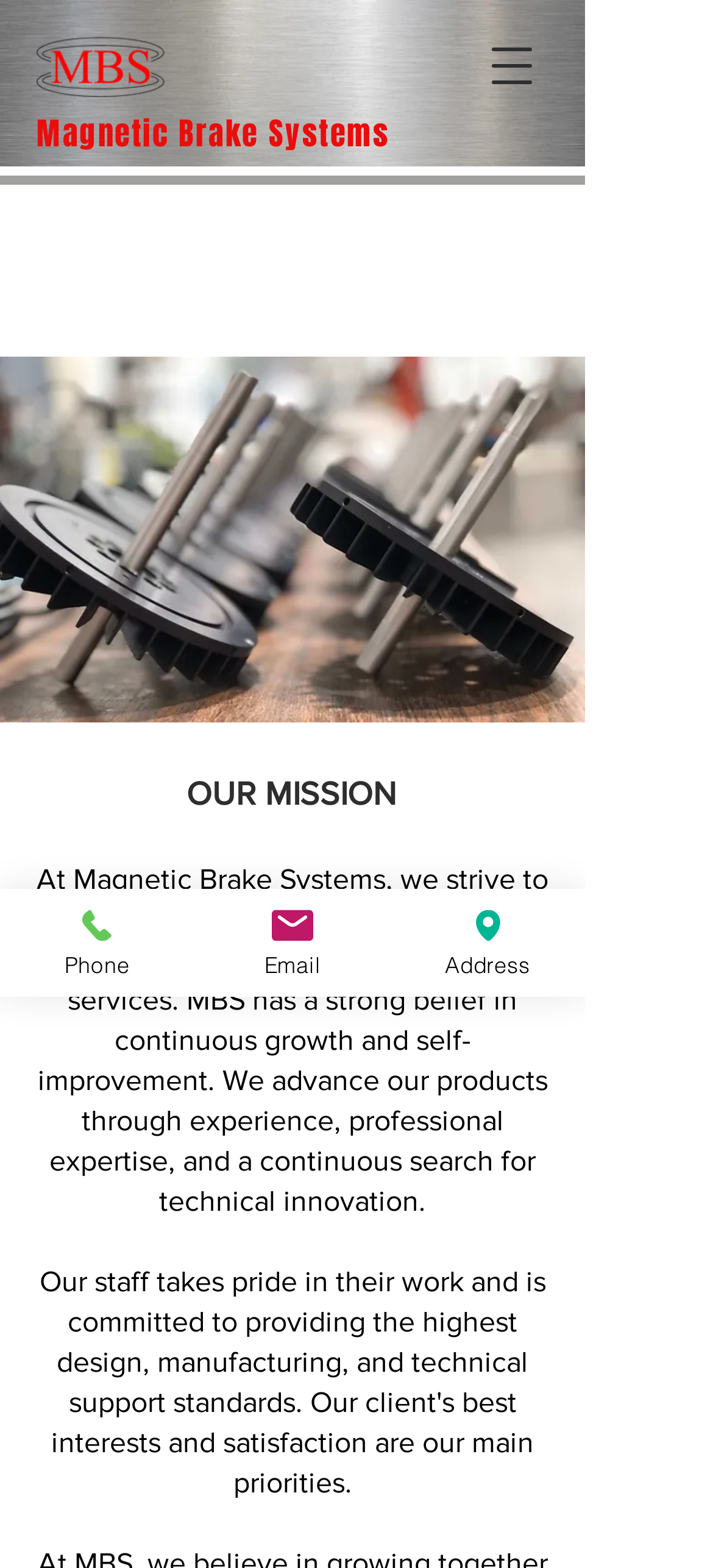Answer this question using a single word or a brief phrase:
What is the theme of the background image?

Metal texture